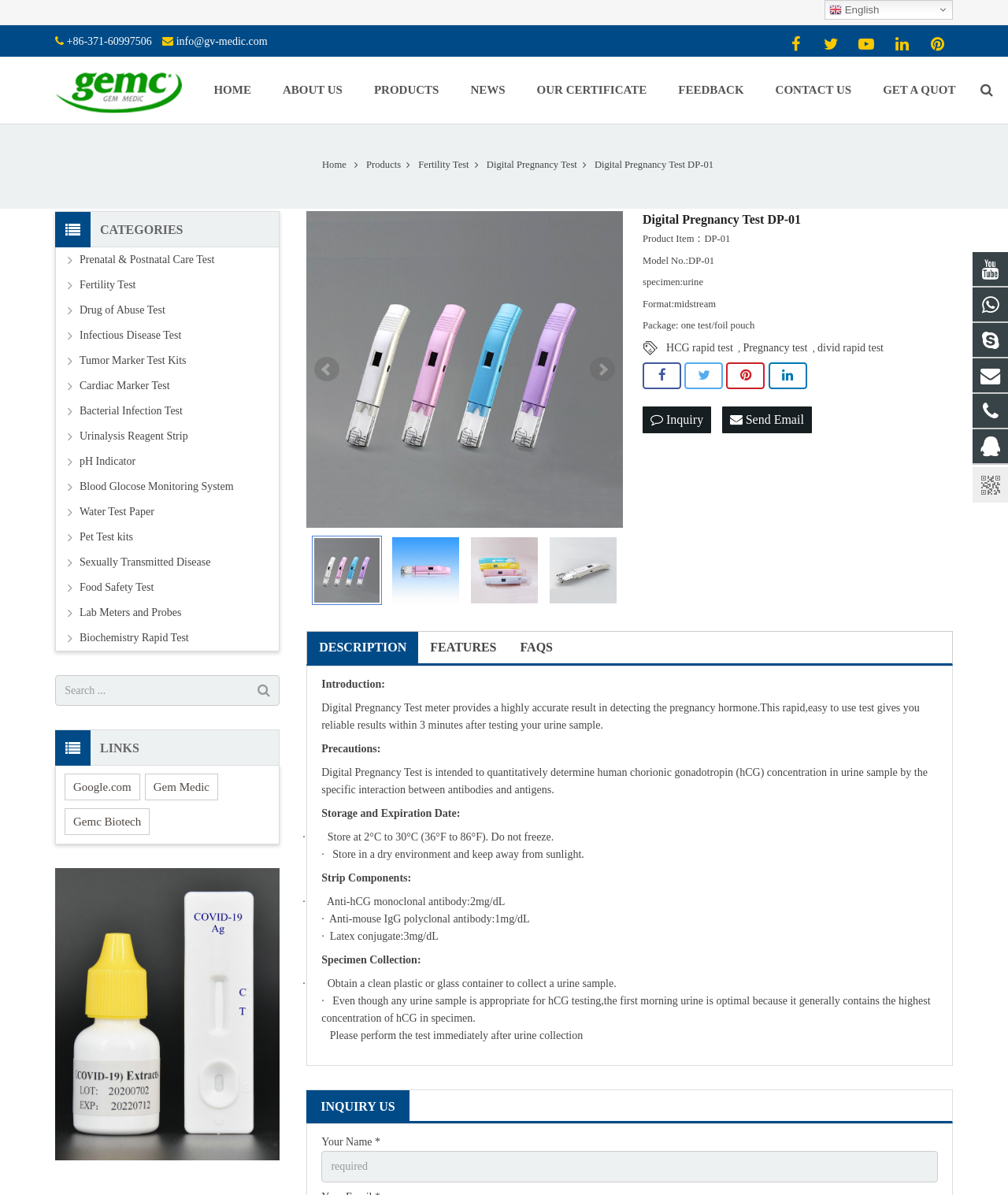Locate the headline of the webpage and generate its content.

Digital Pregnancy Test DP-01